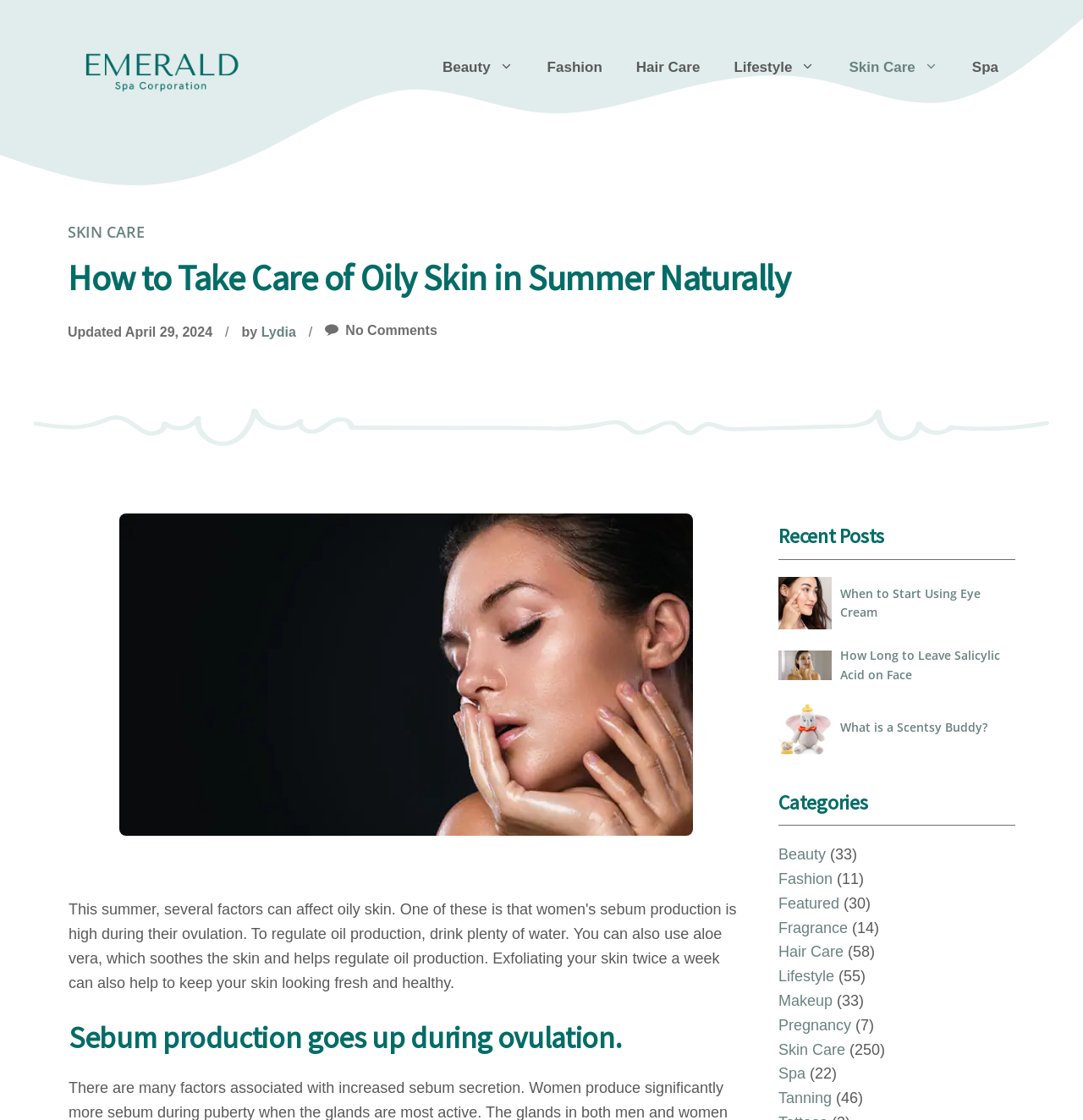Please provide a detailed answer to the question below by examining the image:
What is the category with the most articles?

I looked at the categories section and found that Skin Care has the highest number of articles, which is 250, indicated by the text '(250)' next to the category name.